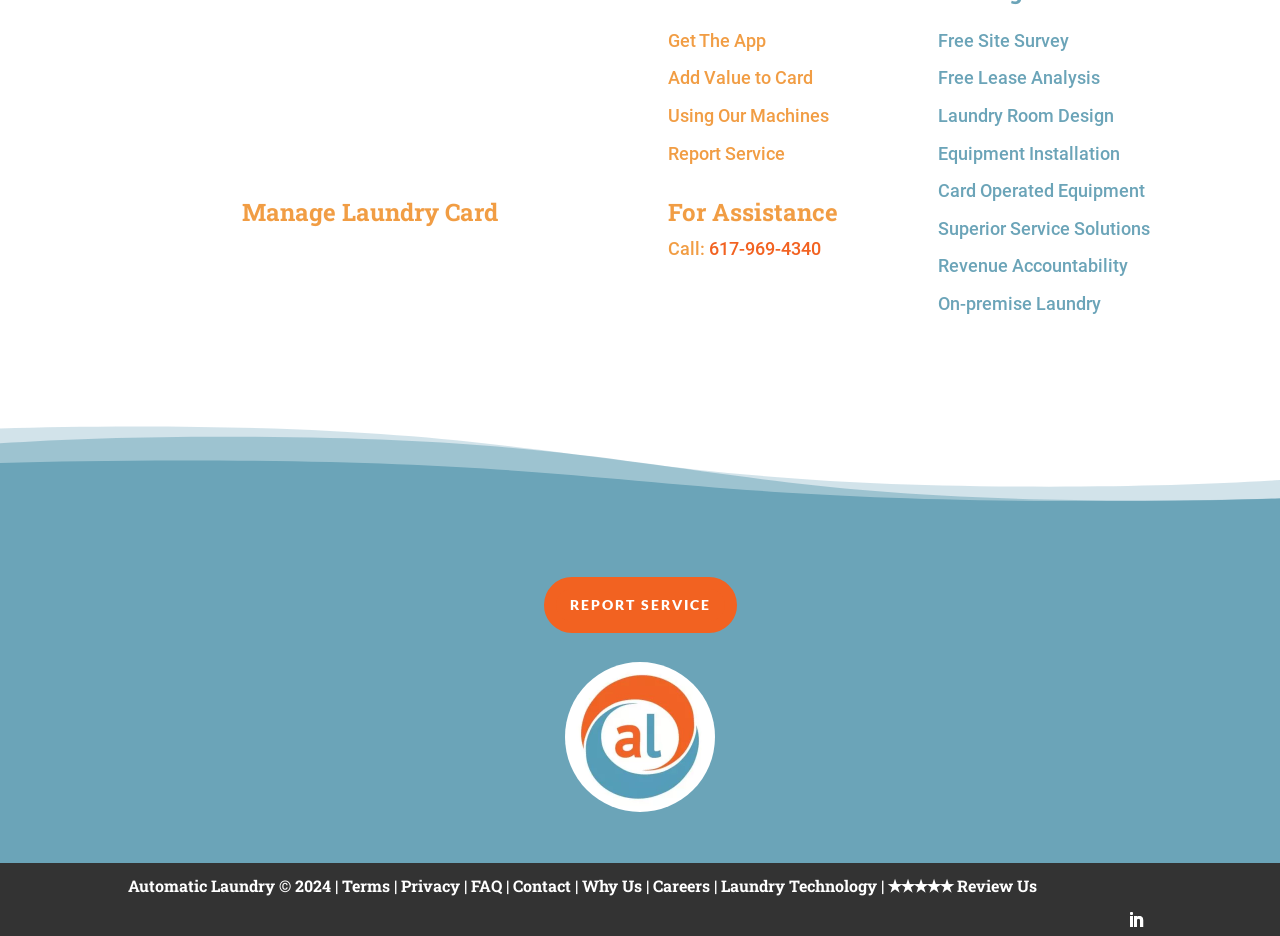Using the image as a reference, answer the following question in as much detail as possible:
How many sections are there in the webpage?

The webpage can be divided into three sections: the top section with links, the middle section with assistance information, and the bottom section with links to various laundry services and company information.